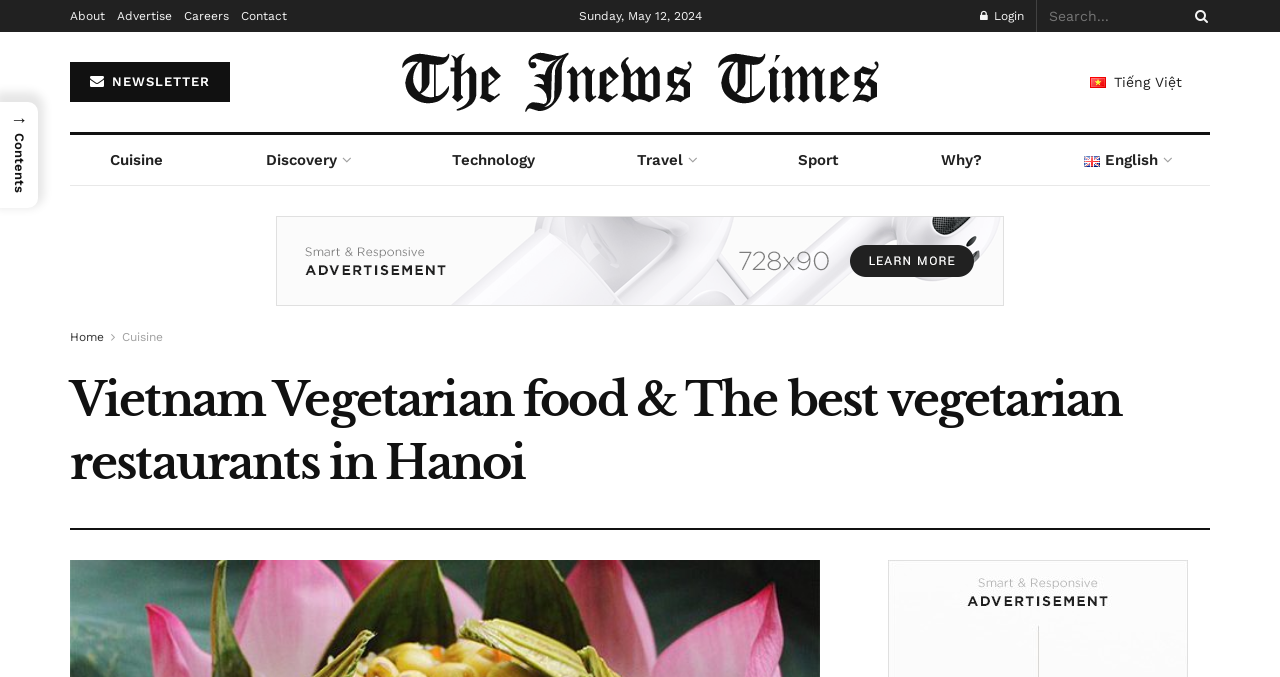Determine the bounding box coordinates of the clickable region to execute the instruction: "Search for something". The coordinates should be four float numbers between 0 and 1, denoted as [left, top, right, bottom].

[0.82, 0.0, 0.945, 0.047]